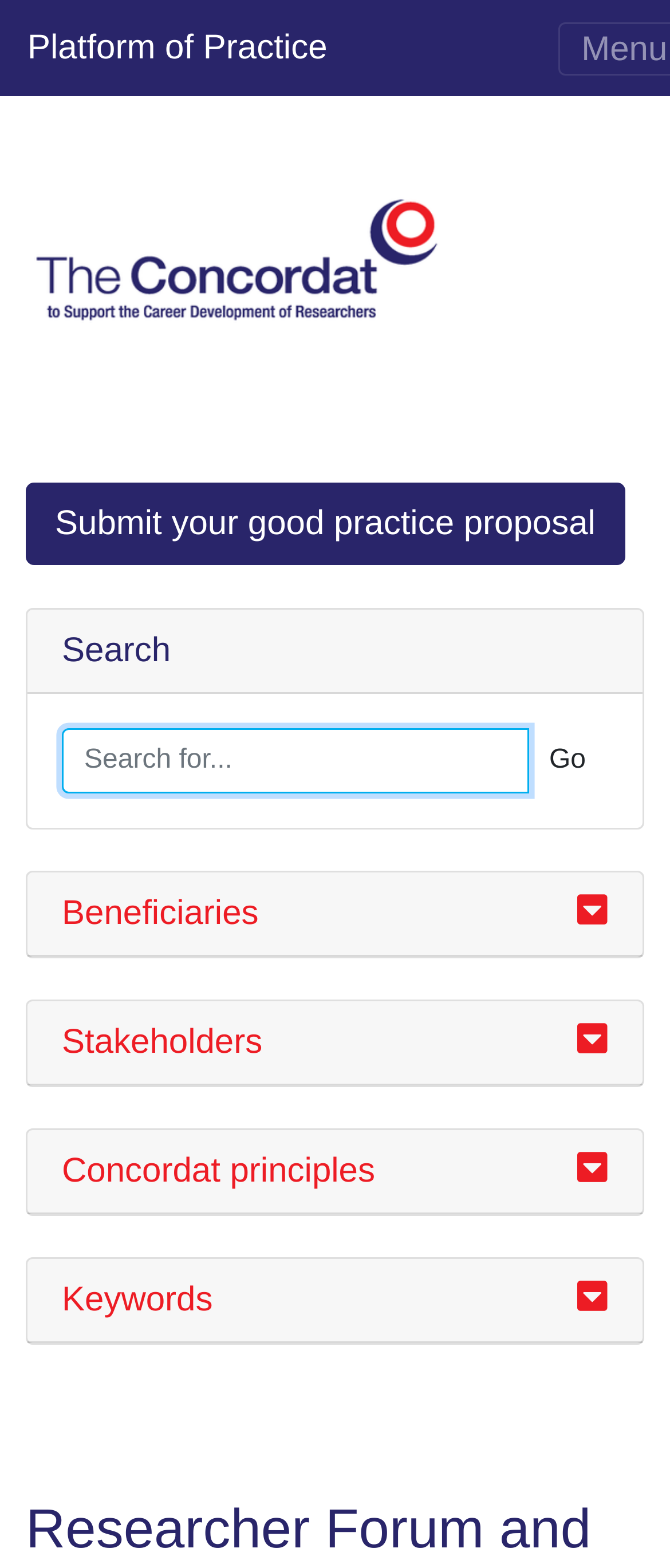Create an in-depth description of the webpage, covering main sections.

The webpage is about the Researcher Development Concordat, a platform of practice. At the top left, there is a link to the "Platform of Practice" and a Concordat logo, which is an image. Below the logo, there is a button to "Submit your good practice proposal". 

On the top right, there is a search function, consisting of a heading "Search", a textbox to input search queries, and a "Go" button. 

Below the search function, there are four sections, each with a heading and a collapsible button. The sections are "Beneficiaries", "Stakeholders", "Concordat principles", and "Keywords", each with a downward arrow icon. These sections are stacked vertically, with "Beneficiaries" at the top and "Keywords" at the bottom.